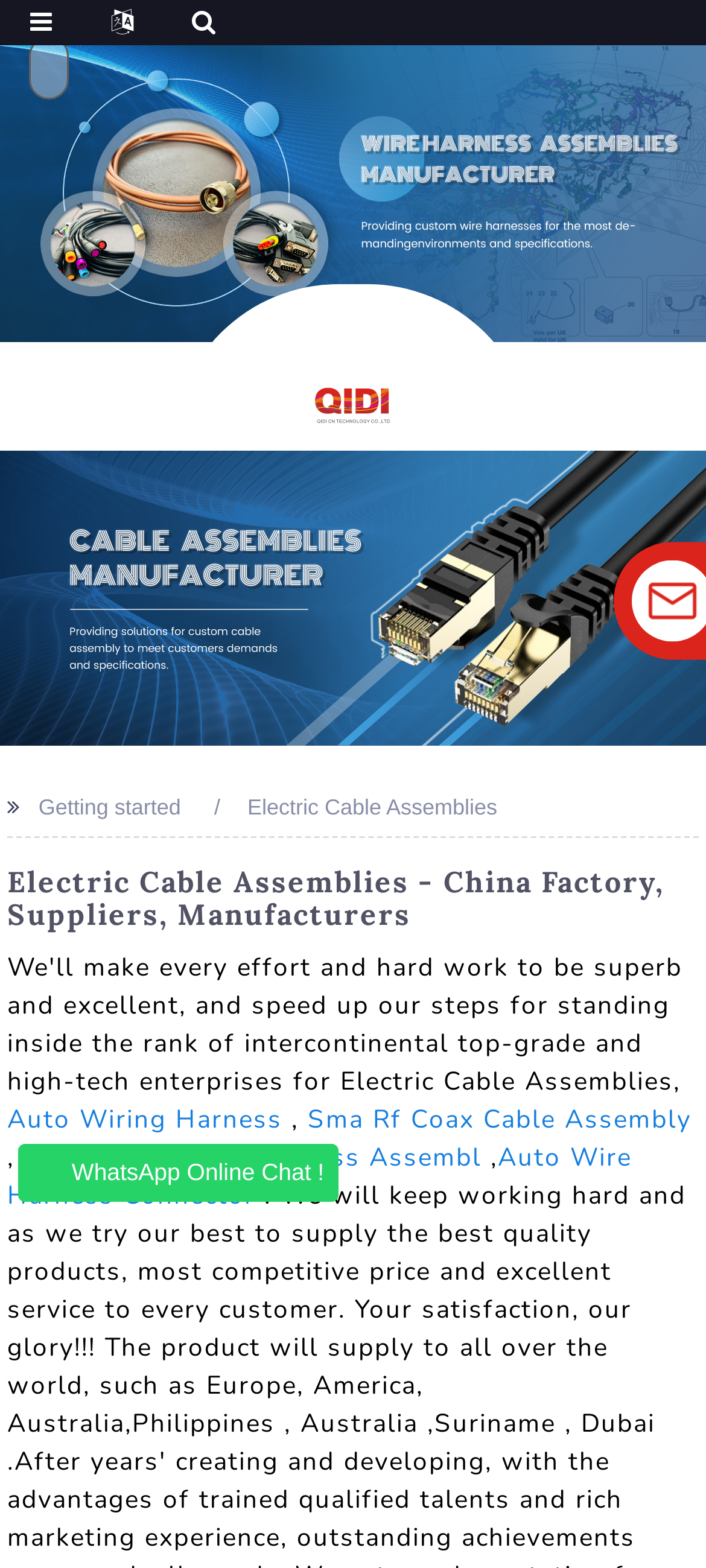Please find the bounding box coordinates of the clickable region needed to complete the following instruction: "learn about Auto Wiring Harness". The bounding box coordinates must consist of four float numbers between 0 and 1, i.e., [left, top, right, bottom].

[0.01, 0.703, 0.4, 0.725]